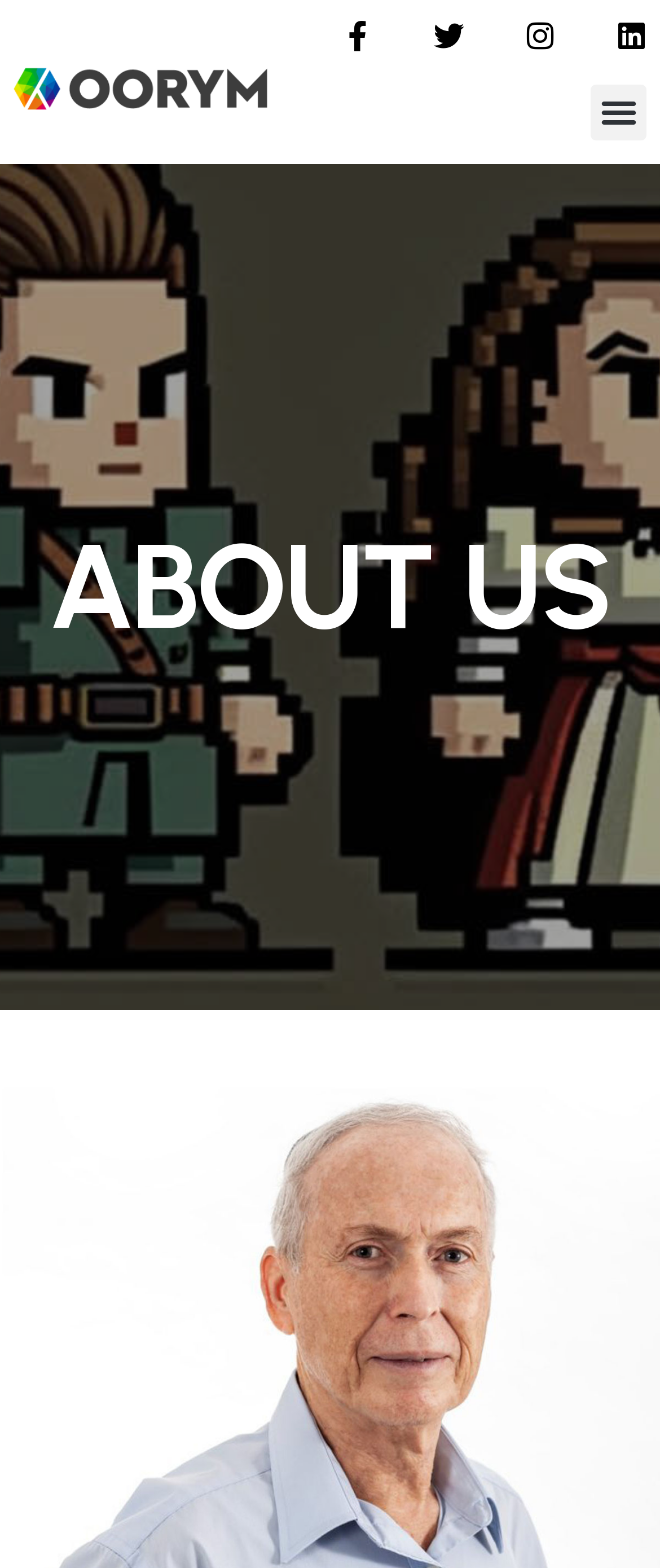Provide your answer in a single word or phrase: 
How many links are there at the top of the webpage?

5